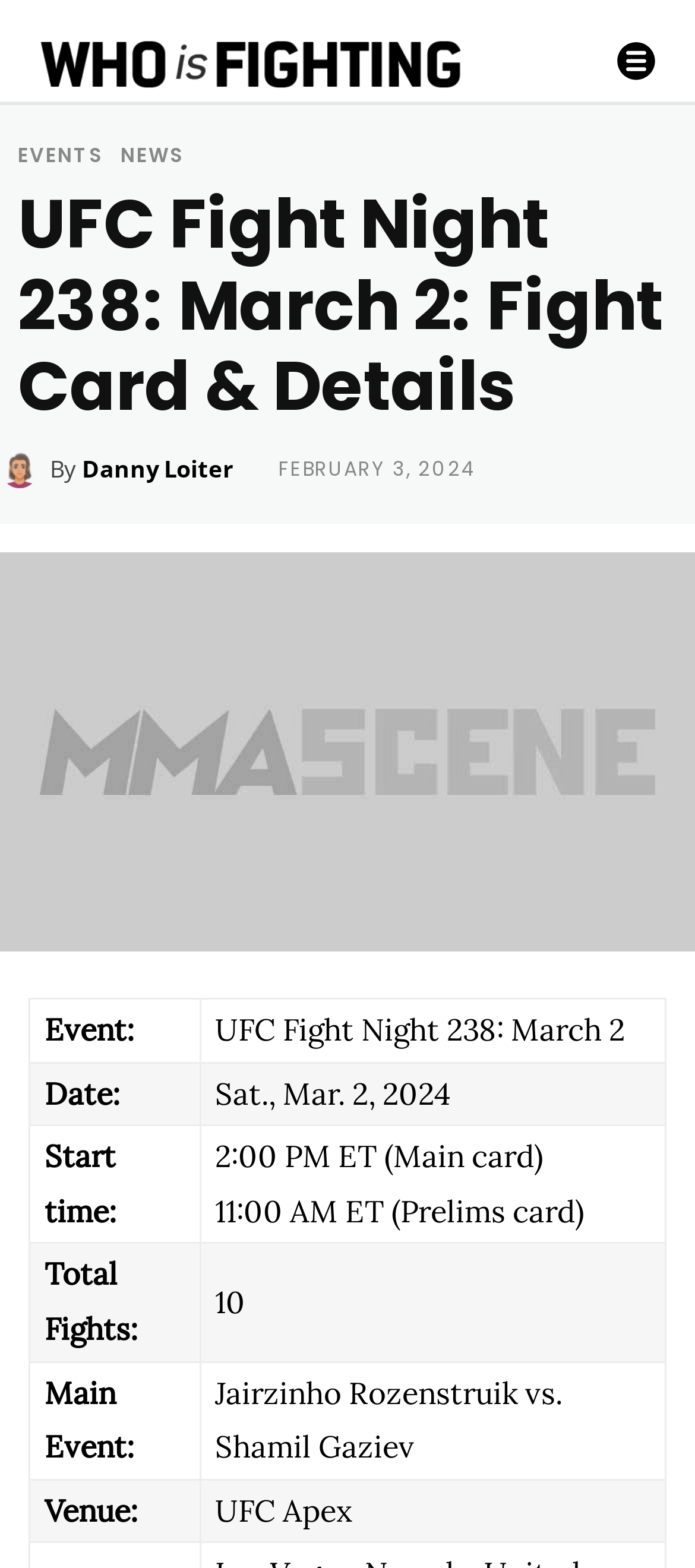Use a single word or phrase to answer the question:
Who is fighting in the main event?

Jairzinho Rozenstruik vs. Shamil Gaziev